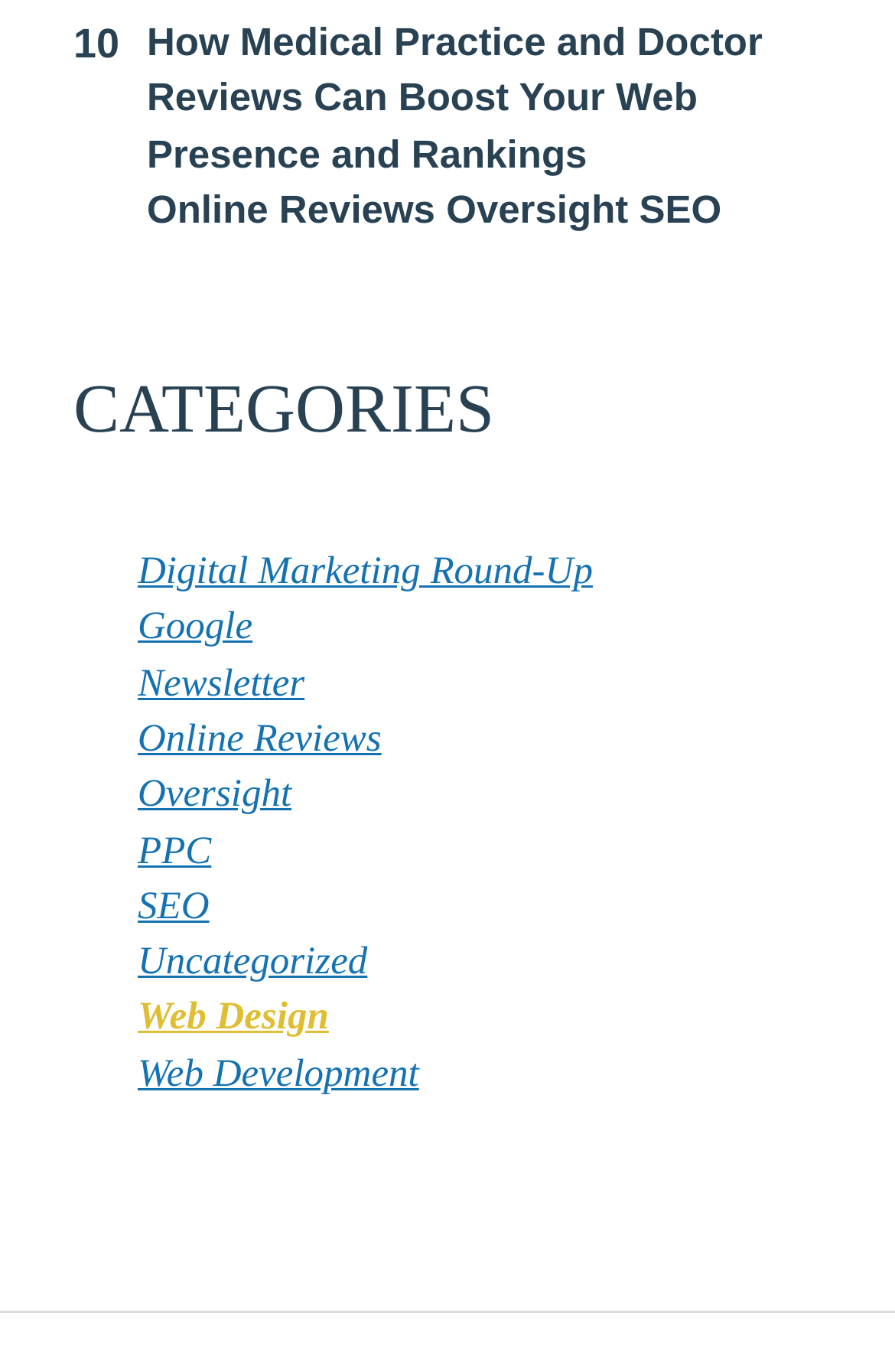Are there any links related to web development?
Examine the webpage screenshot and provide an in-depth answer to the question.

I scanned the links under the 'CATEGORIES' static text and found a link named 'Web Development', which suggests that there is content related to web development on this website.